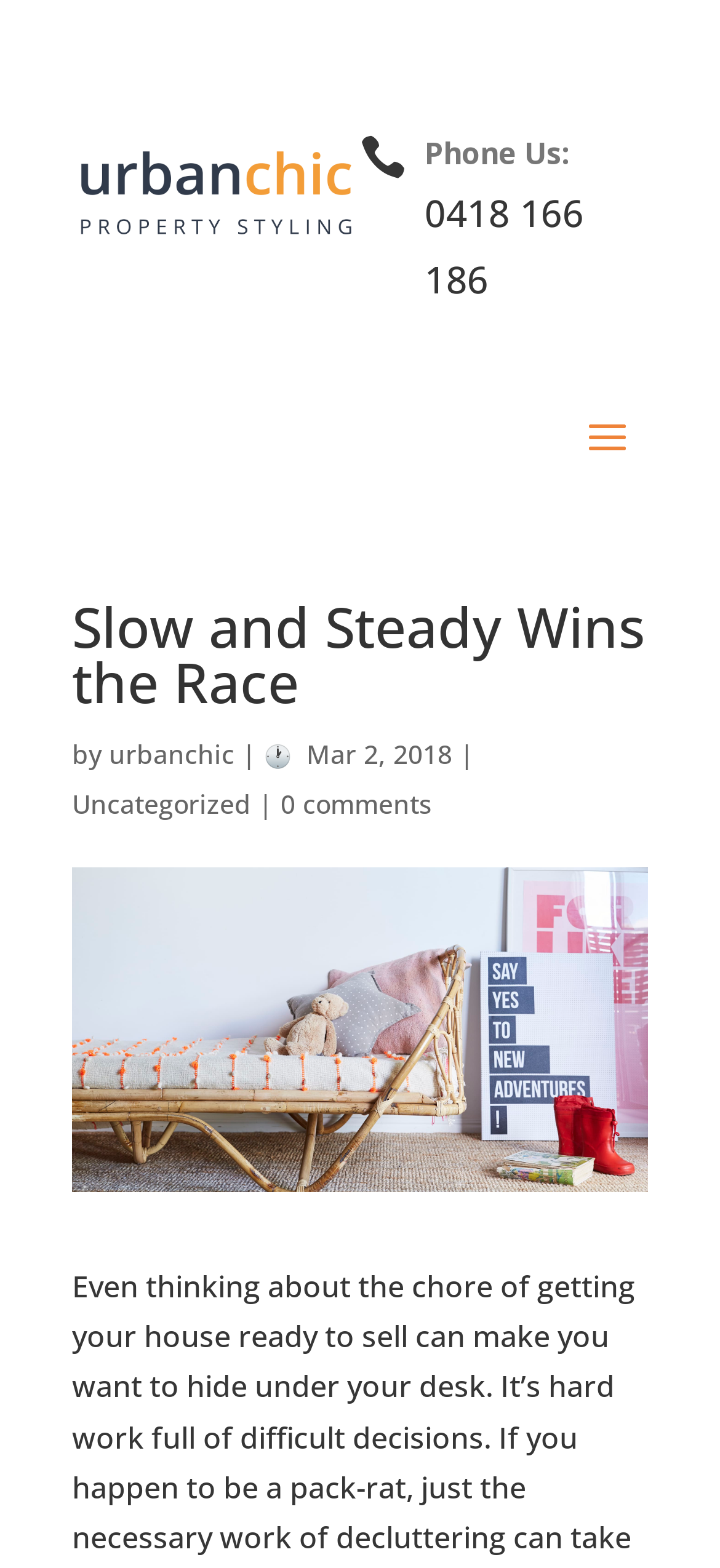Specify the bounding box coordinates (top-left x, top-left y, bottom-right x, bottom-right y) of the UI element in the screenshot that matches this description: Uncategorized

[0.1, 0.501, 0.349, 0.524]